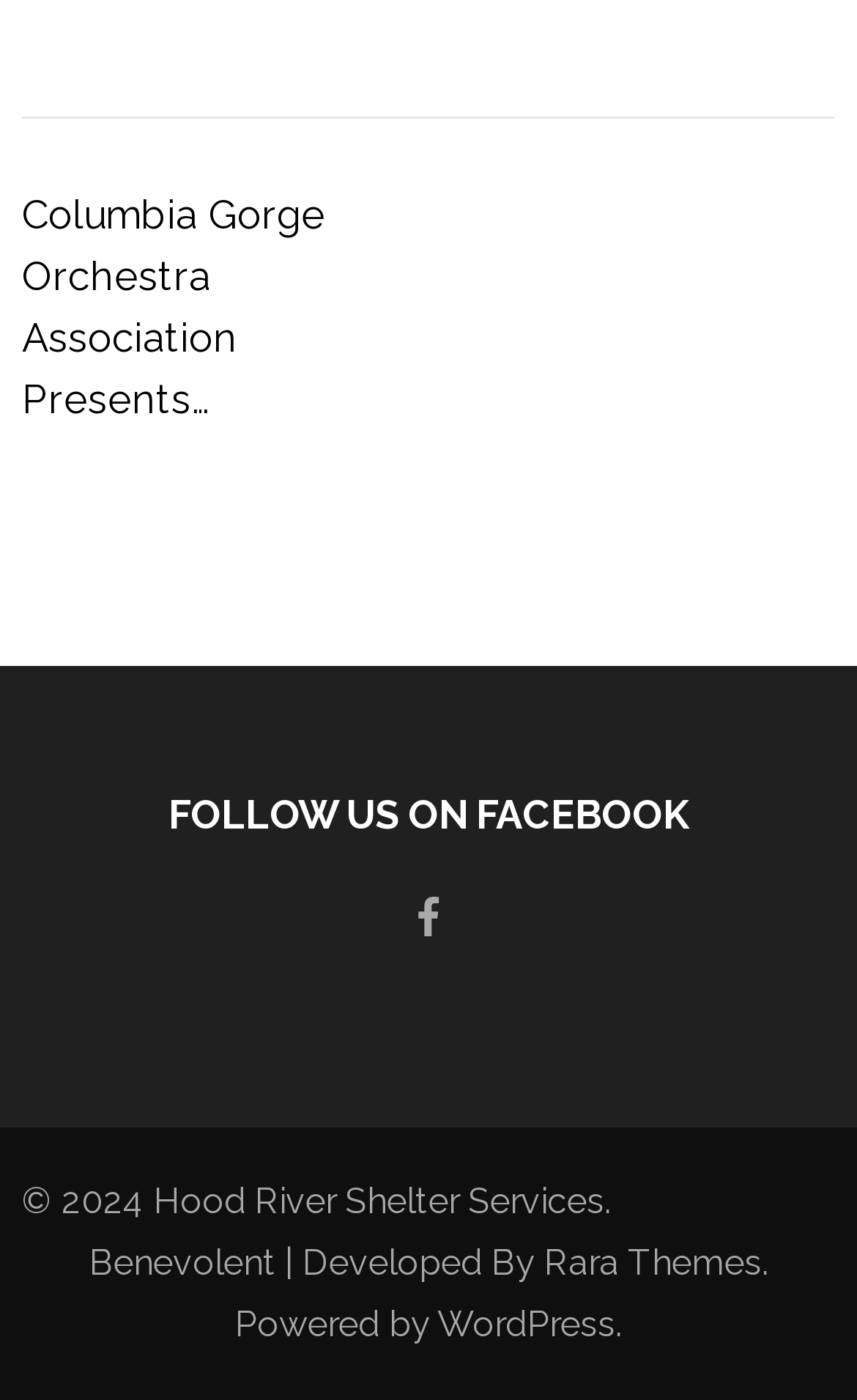What is the navigation section title?
Based on the screenshot, give a detailed explanation to answer the question.

The navigation section title can be found by looking at the heading element with the text 'Post navigation' which is a child of the navigation element with the text 'Posts'.